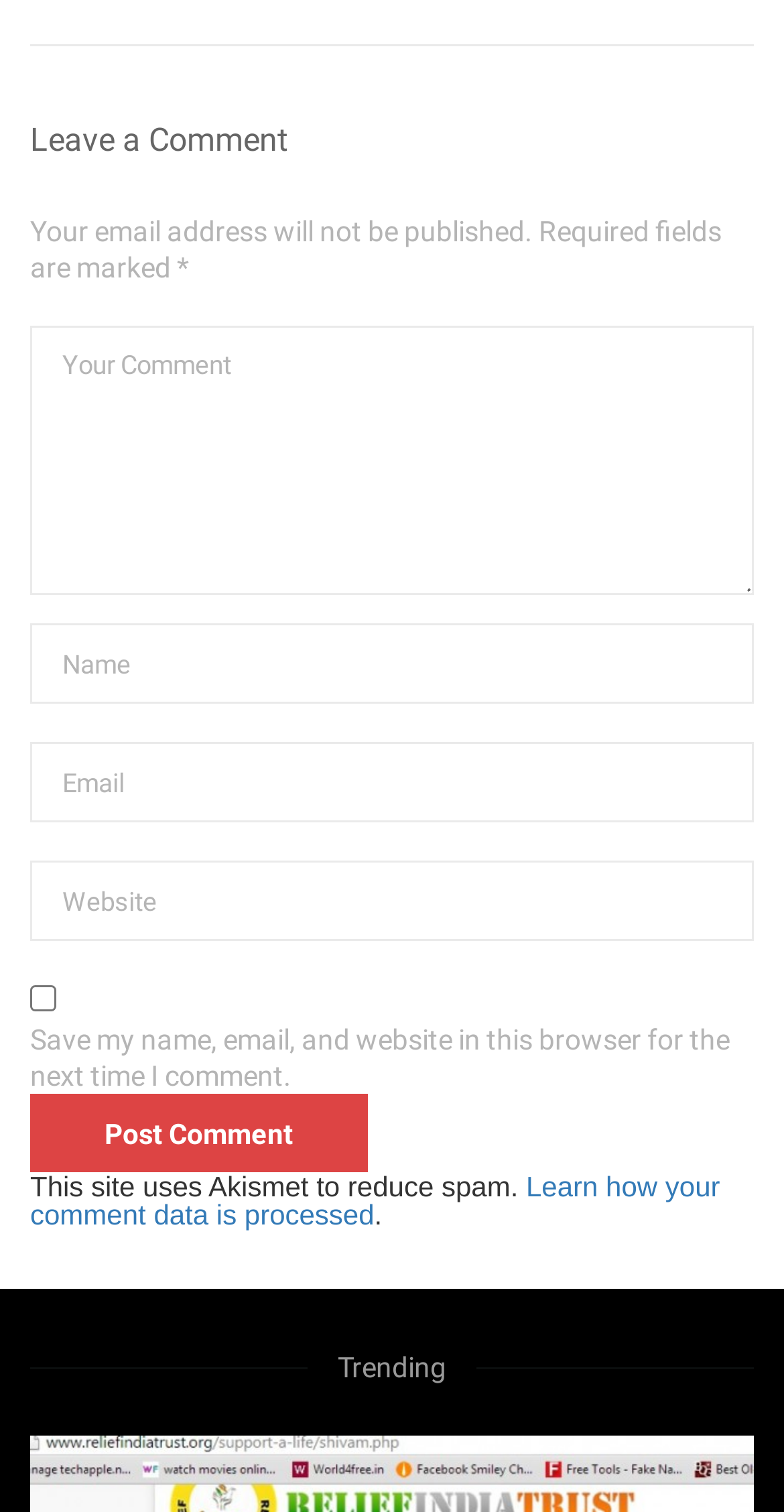Identify the bounding box of the UI element described as follows: "name="submit" value="Post Comment"". Provide the coordinates as four float numbers in the range of 0 to 1 [left, top, right, bottom].

[0.044, 0.735, 0.464, 0.763]